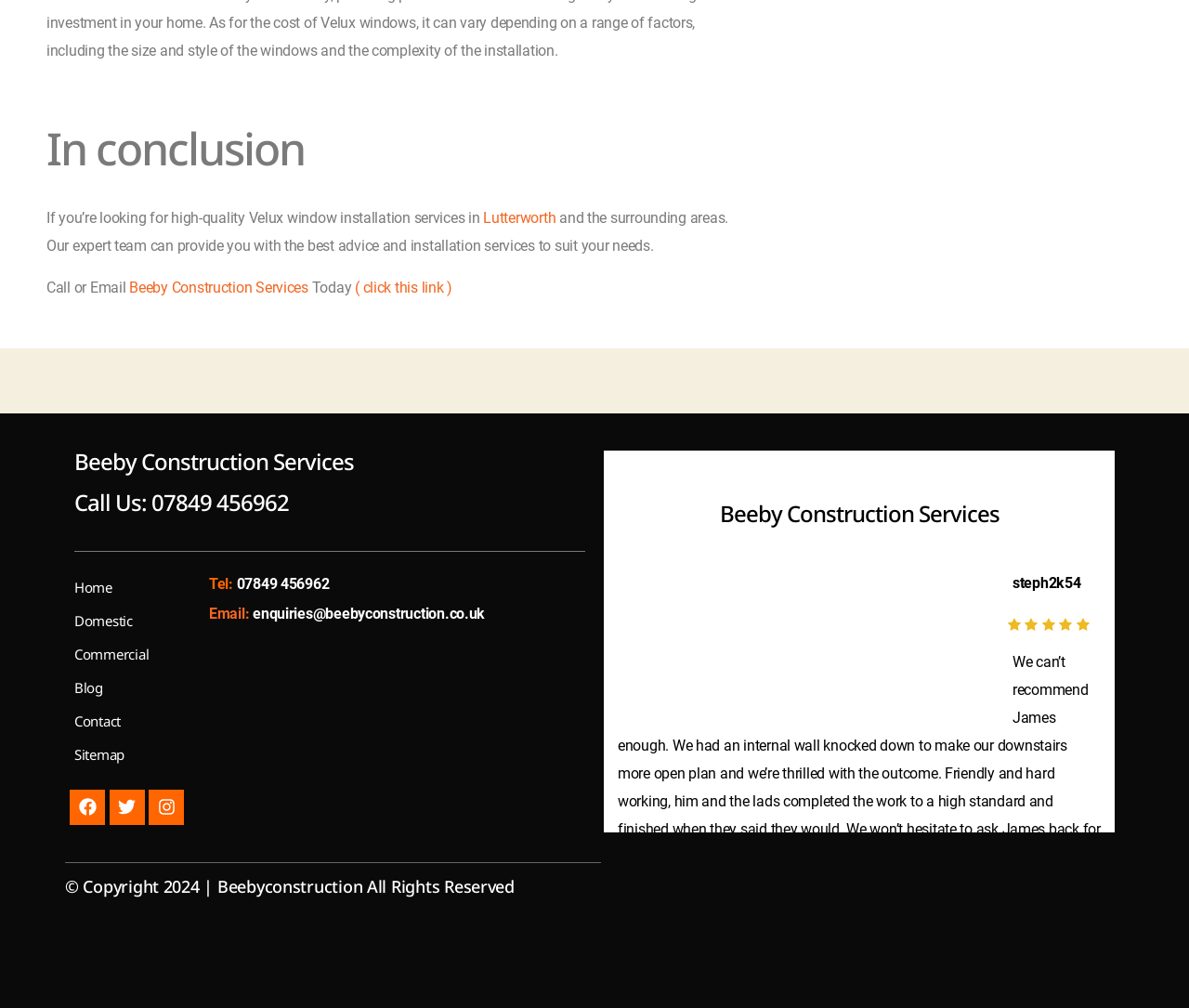What social media platforms are linked on the webpage?
Refer to the image and provide a one-word or short phrase answer.

Facebook, Twitter, Instagram